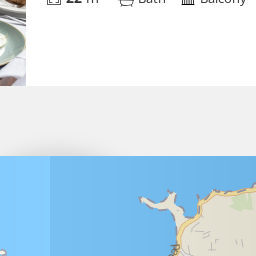Is there a balcony in the room?
Look at the screenshot and respond with a single word or phrase.

Yes